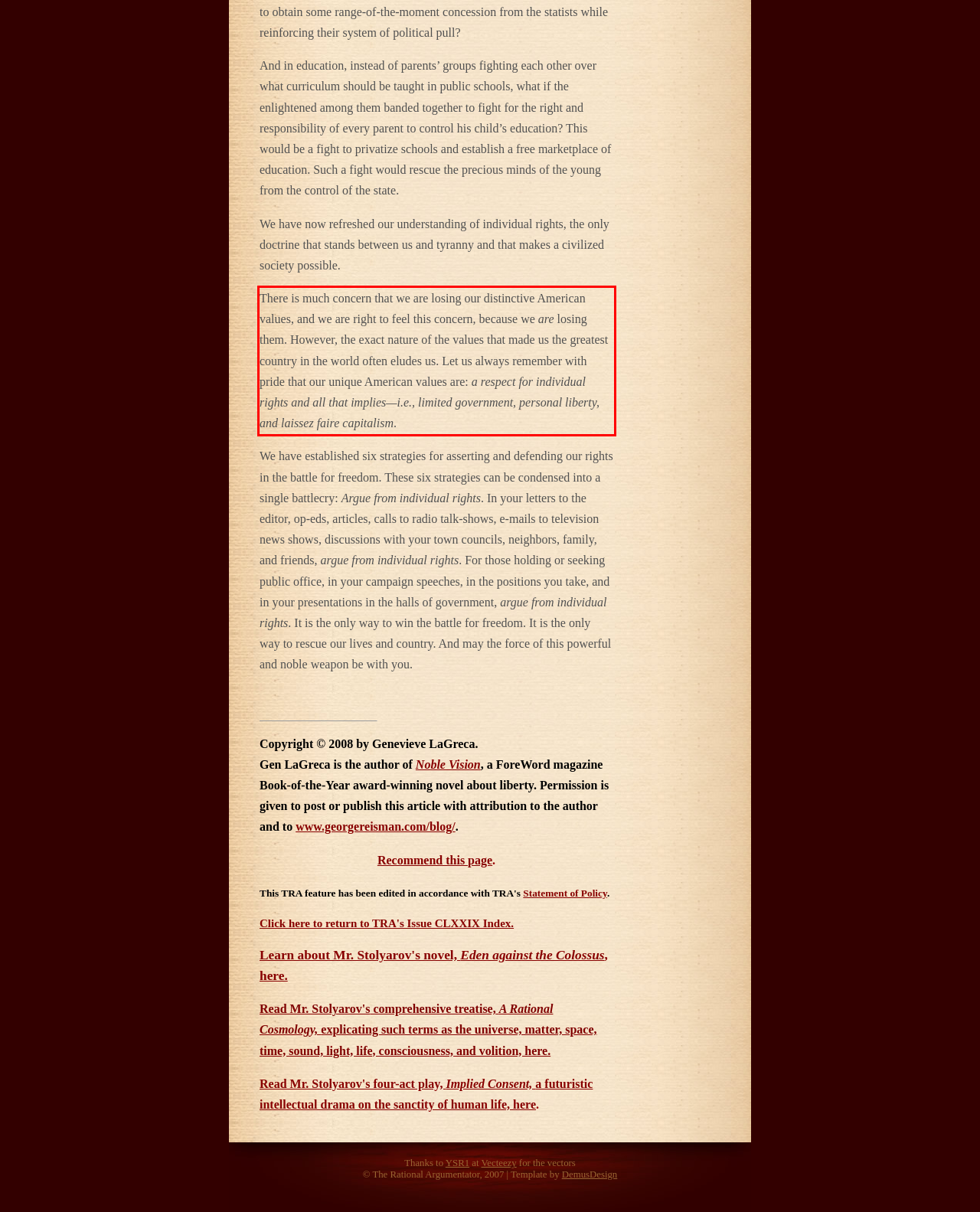Please analyze the provided webpage screenshot and perform OCR to extract the text content from the red rectangle bounding box.

There is much concern that we are losing our distinctive American values, and we are right to feel this concern, because we are losing them. However, the exact nature of the values that made us the greatest country in the world often eludes us. Let us always remember with pride that our unique American values are: a respect for individual rights and all that implies—i.e., limited government, personal liberty, and laissez faire capitalism.